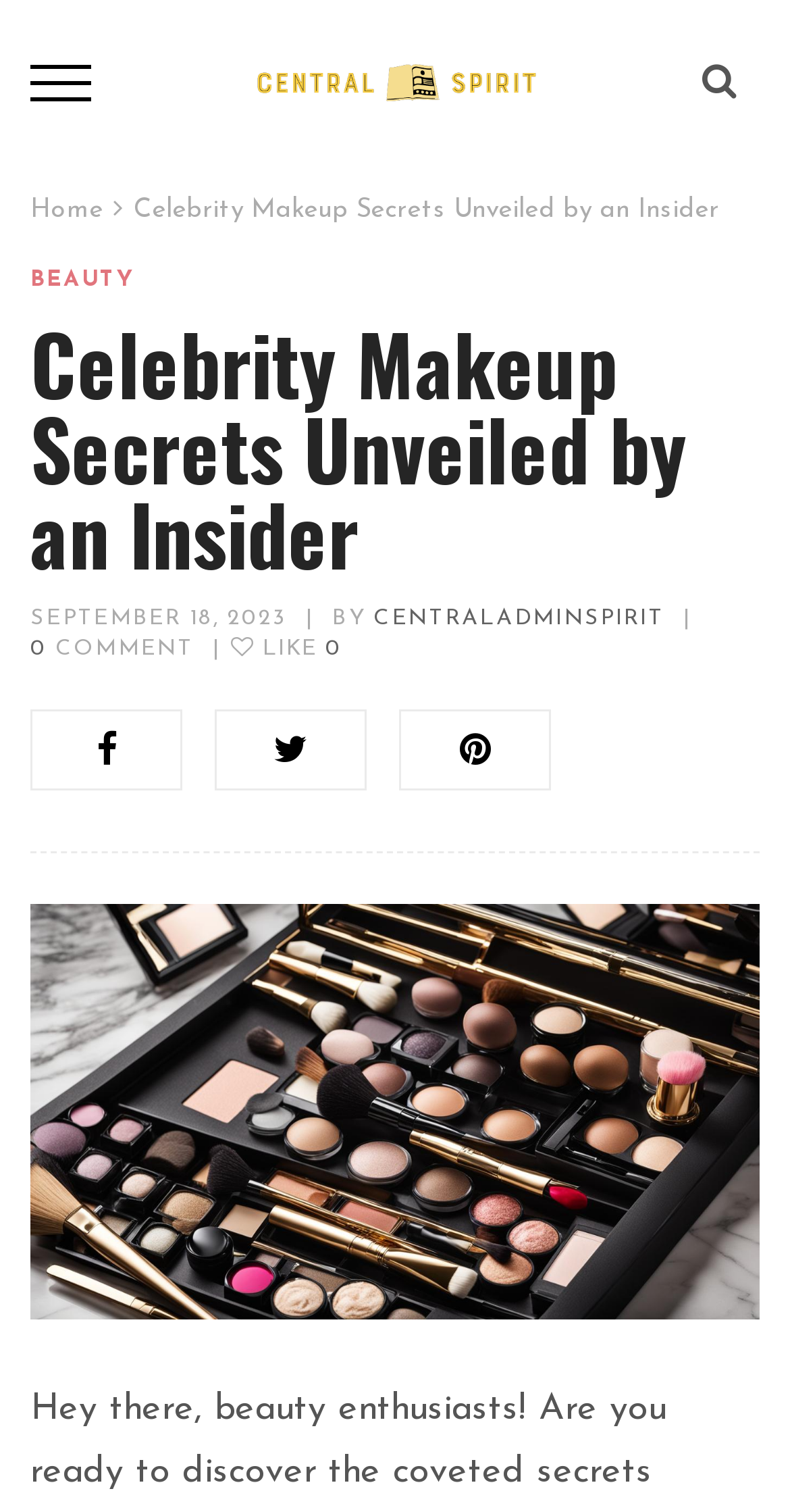Who is the author of the article?
From the screenshot, provide a brief answer in one word or phrase.

CENTRALADMINSPIRIT